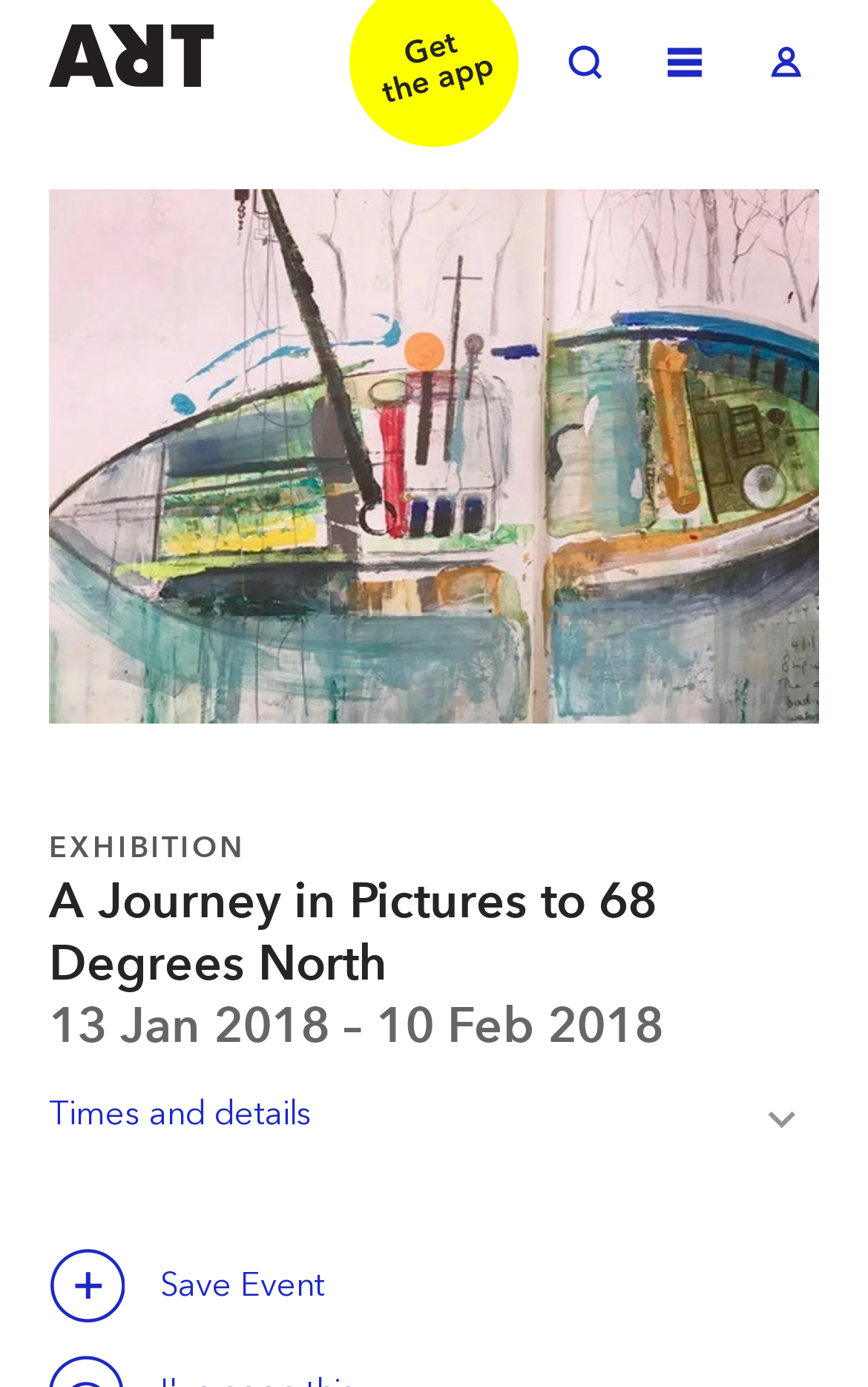Generate a thorough explanation of the webpage's elements.

The webpage is about an art exhibition titled "A Journey in Pictures to 68 Degrees North" at the Sarah Wiseman Gallery in Oxford. At the top left of the page, there are three links: "Welcome to ArtRabbit", "Toggle Search", and "Toggle Menu", followed by a "Toggle Log in" link at the top right. 

Below these links, there are three headings. The first heading is "EXHIBITION", followed by the exhibition title "A Journey in Pictures to 68 Degrees North" and the exhibition dates "13 Jan 2018 – 10 Feb 2018". 

Under the exhibition details, there is a "Times and details Toggle" button, and at the bottom left, a "Save this event" button with the text "Save Event" next to it. The webpage appears to provide information about the exhibition, including its title, dates, and details, with options to toggle more information and save the event.